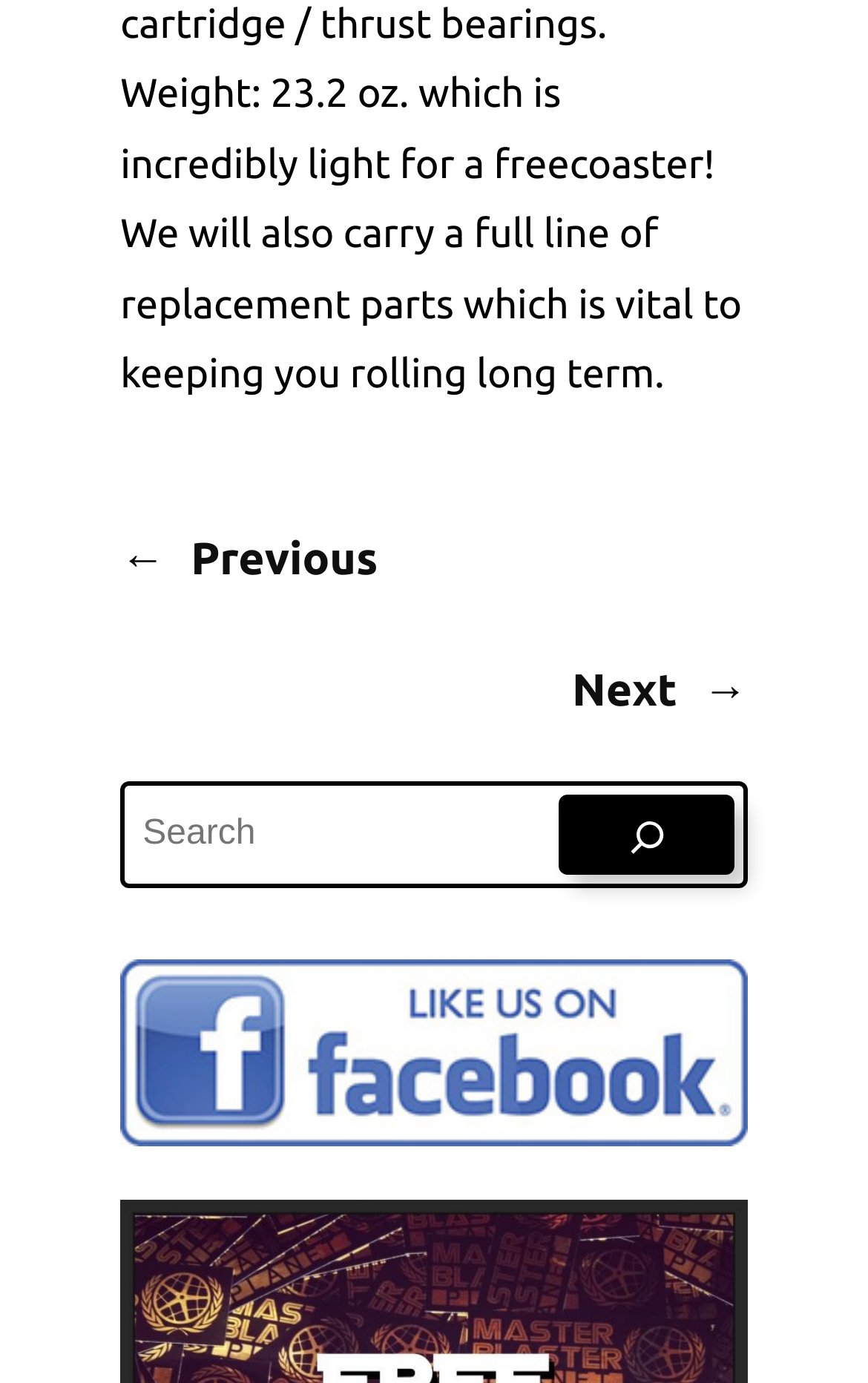Utilize the details in the image to thoroughly answer the following question: What is the figure at the bottom for?

The figure at the bottom has a bounding box of [0.139, 0.694, 0.861, 0.829] and contains an image with the text 'Like Us On Facebook'. It is likely to be a call-to-action to like the Facebook page of the website or organization.